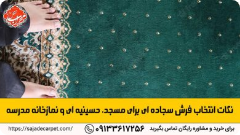What is the purpose of the image? Examine the screenshot and reply using just one word or a brief phrase.

Guide for selecting carpets